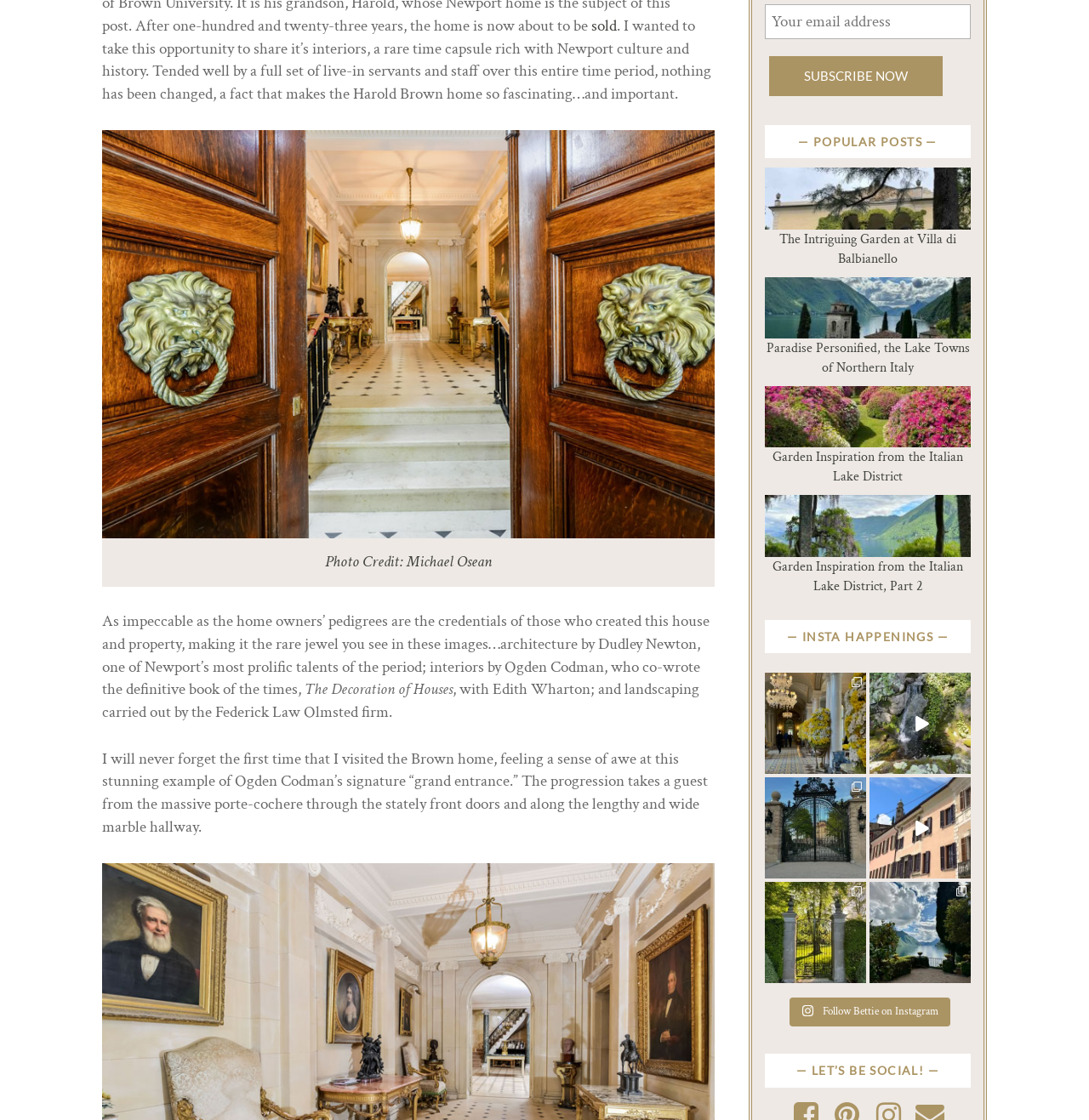What is the purpose of the textbox with the label 'Your email address'?
Please provide a single word or phrase answer based on the image.

Subscription